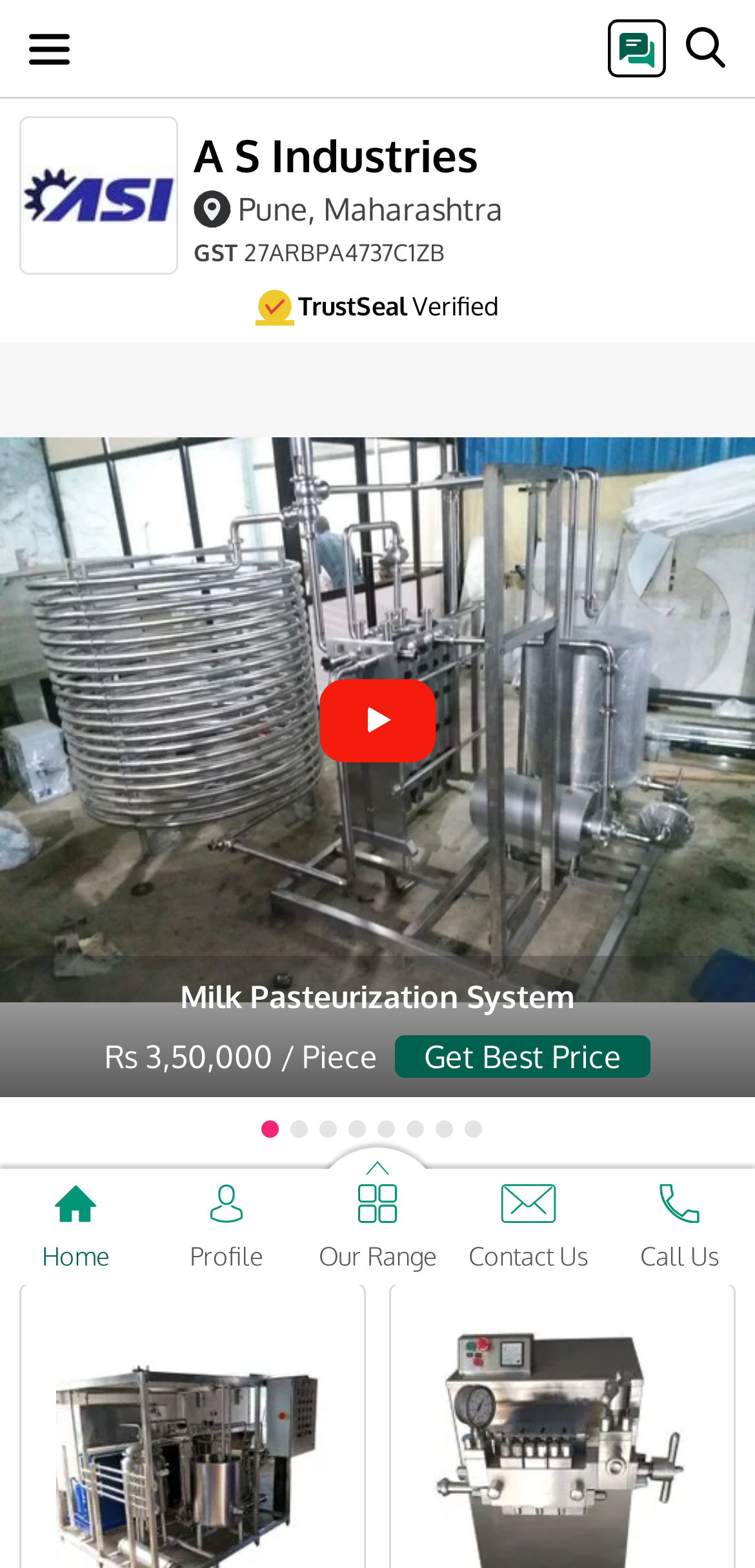Create a detailed summary of all the visual and textual information on the webpage.

This webpage is about A S Industries, a dairy plant and milk homogenizer manufacturer based in Pune, Maharashtra, India. At the top left corner, there is a company logo, which is an image linked to the company's name. Next to the logo, the company name "A S Industries" is displayed prominently, along with the location "Pune, Maharashtra". Below this, there is a section with the company's GST number and a TrustSeal verification.

On the left side of the page, there is a menu with links to different sections, including "Home", "Products", "Profile", "Our Range", "Contact Us", and "Call Us". Each menu item has a corresponding image next to it.

The main content of the page is focused on a product, the Milk Pasteurization System, which is displayed with an image and a heading. The product description includes the price, "Rs 3,50,000 / Piece". There are also several other images scattered throughout the page, but their purposes are not clear.

At the bottom of the page, there is a horizontal section with links to different parts of the website, including "Products", "Home", and "Contact Us".